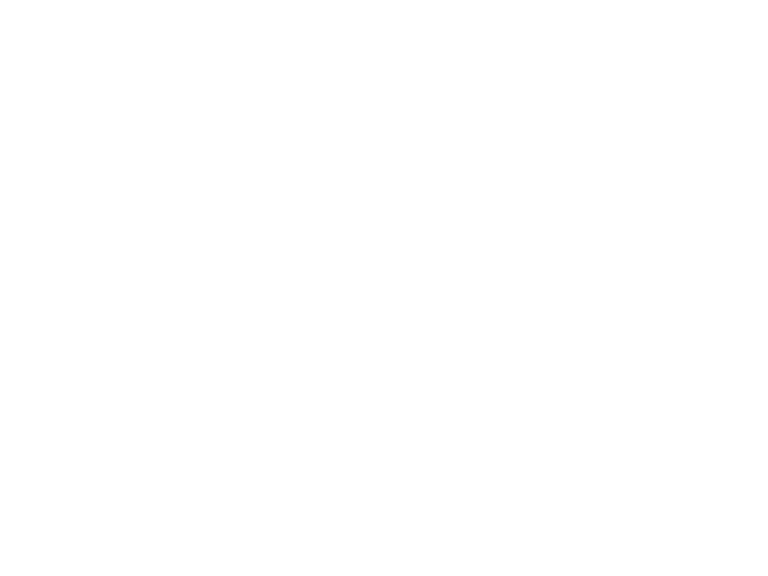What unexpected element is present in the composition?
Refer to the image and answer the question using a single word or phrase.

Traffic cone